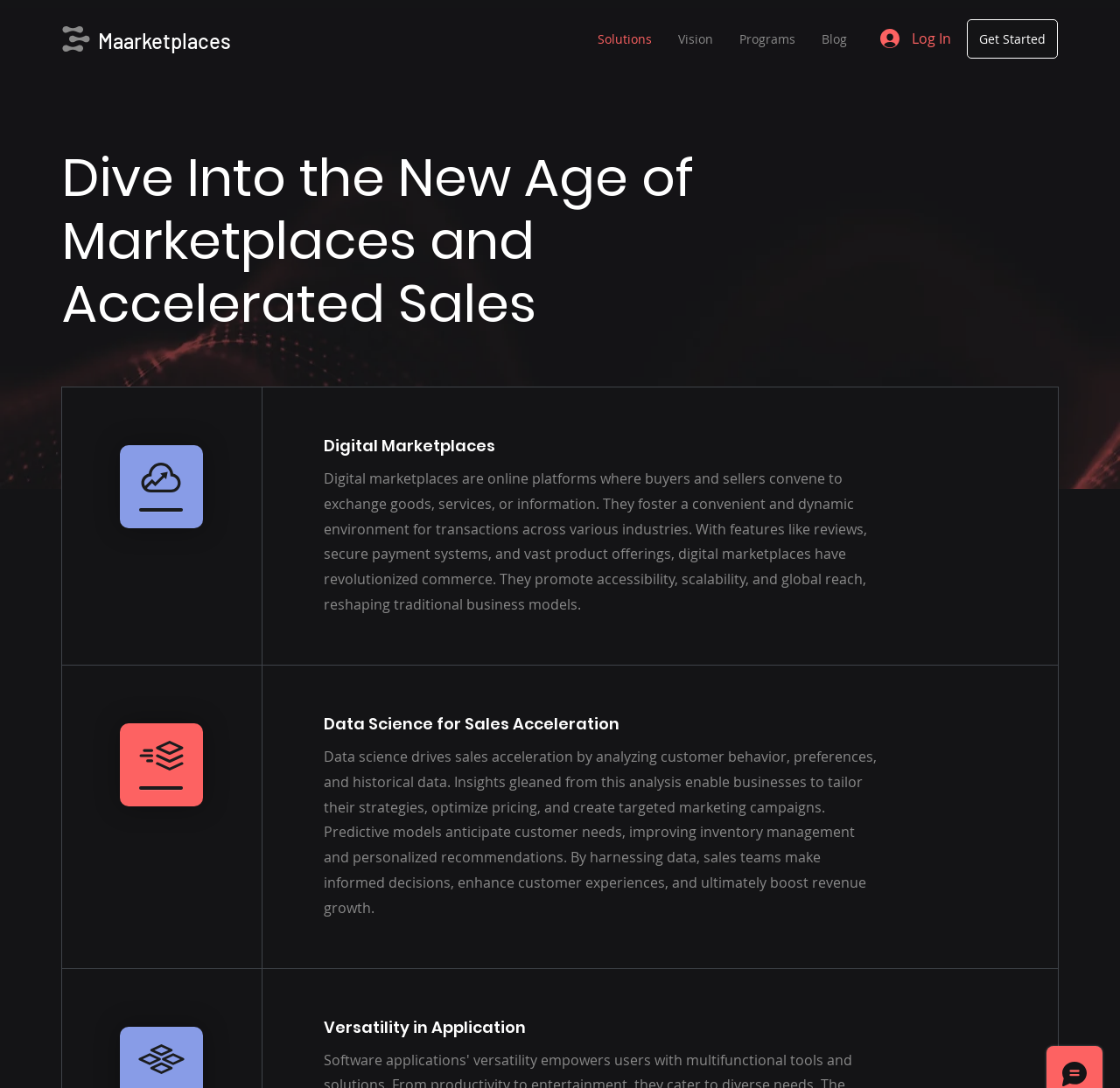How many navigation links are available? Based on the image, give a response in one word or a short phrase.

5